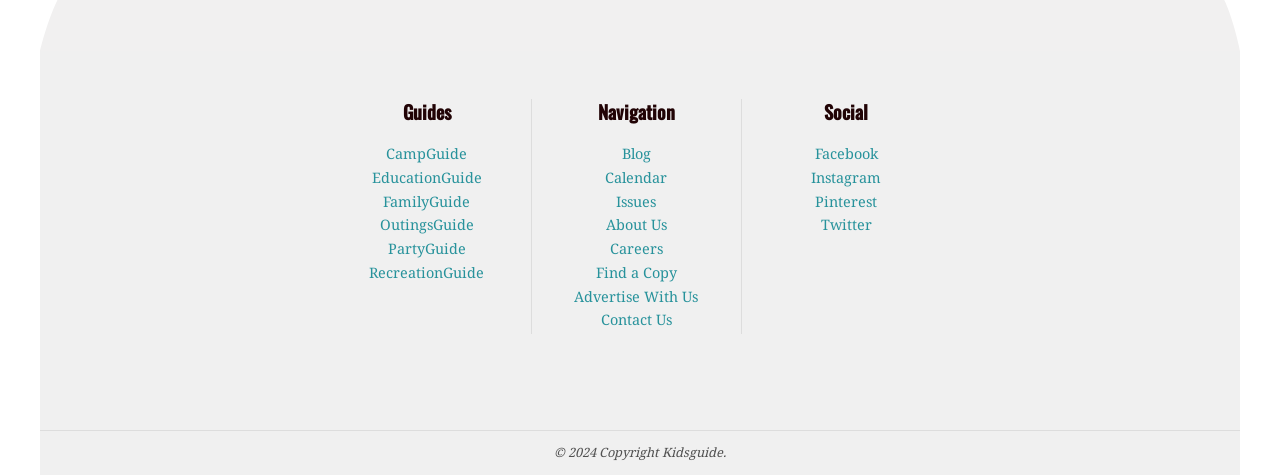Determine the bounding box coordinates for the region that must be clicked to execute the following instruction: "Read About Us".

[0.427, 0.453, 0.567, 0.496]